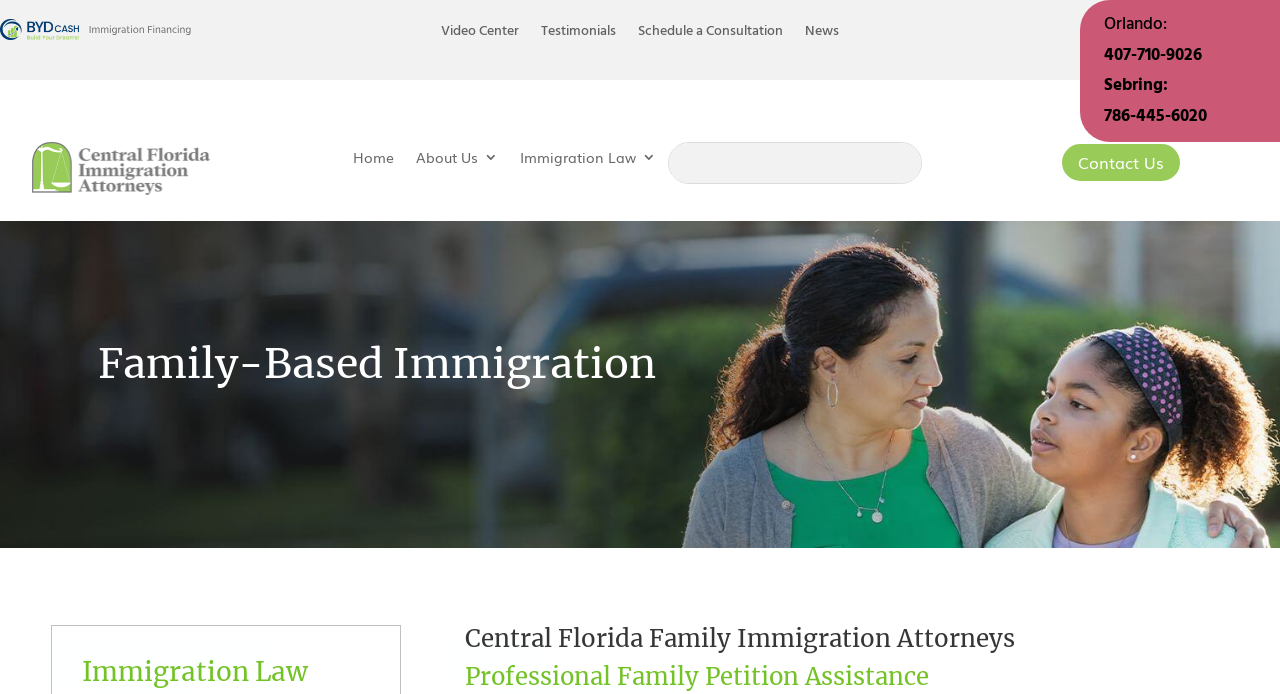How many links are there in the top navigation menu?
Based on the image, answer the question with a single word or brief phrase.

4